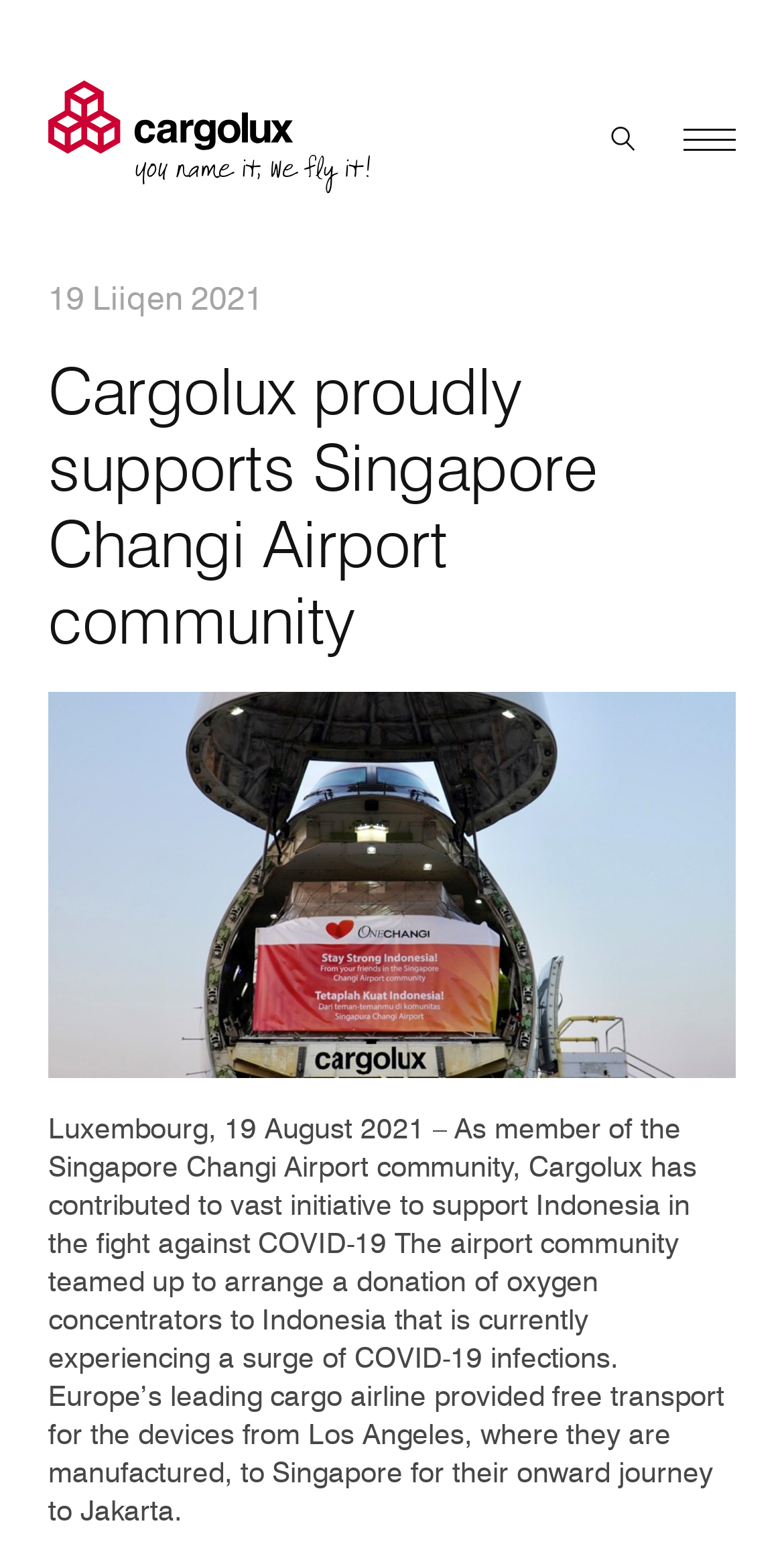Locate the bounding box coordinates of the clickable area to execute the instruction: "Open the menu". Provide the coordinates as four float numbers between 0 and 1, represented as [left, top, right, bottom].

[0.841, 0.052, 0.969, 0.128]